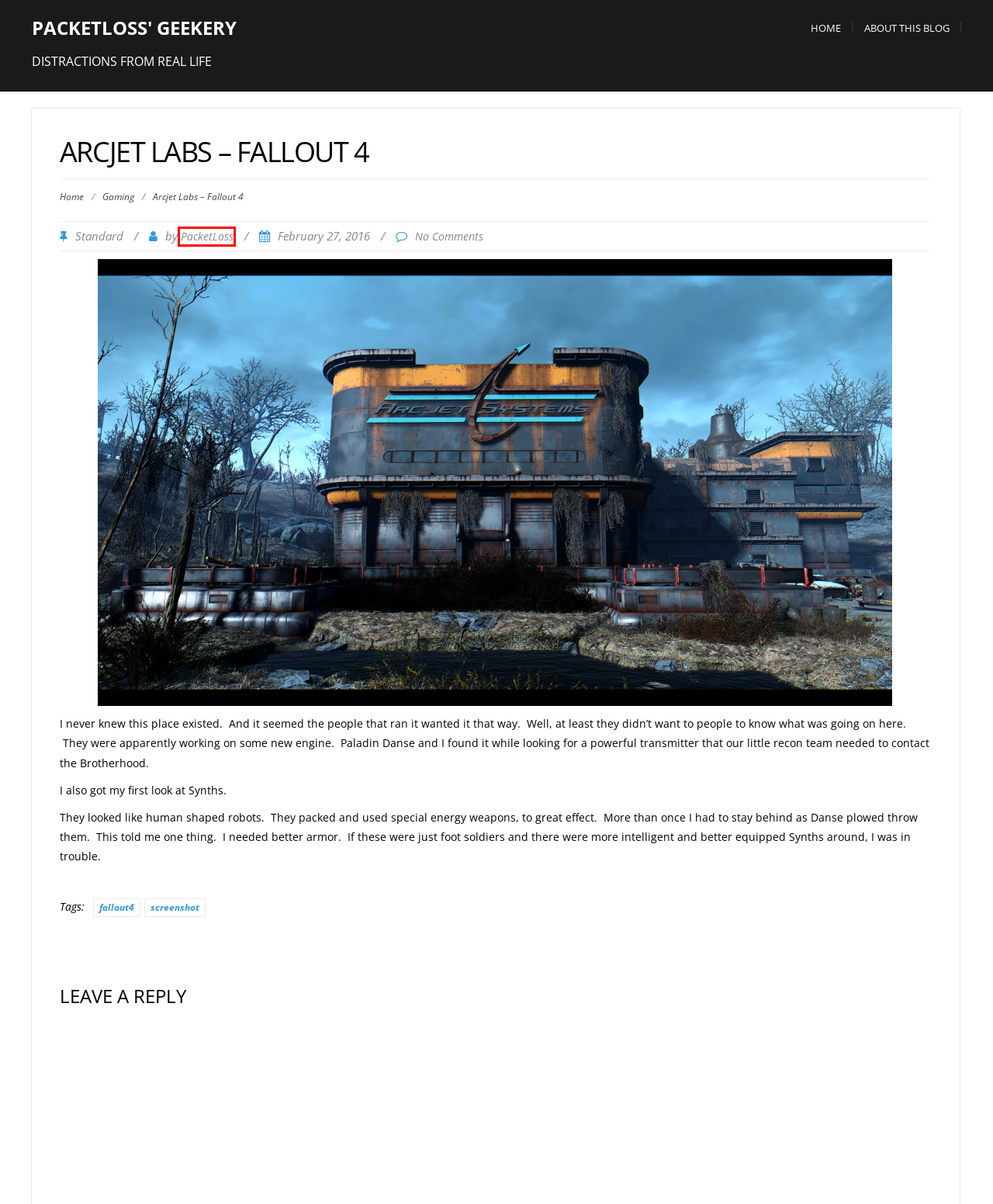After examining the screenshot of a webpage with a red bounding box, choose the most accurate webpage description that corresponds to the new page after clicking the element inside the red box. Here are the candidates:
A. PacketLoss – PacketLoss' Geekery
B. PacketLoss' Geekery – Distractions from Real Life
C. About This Blog – PacketLoss' Geekery
D. screenshot – PacketLoss' Geekery
E. Gaming – PacketLoss' Geekery
F. Blog Tool, Publishing Platform, and CMS – WordPress.org
G. Privacy Policy – Akismet
H. fallout4 – PacketLoss' Geekery

A